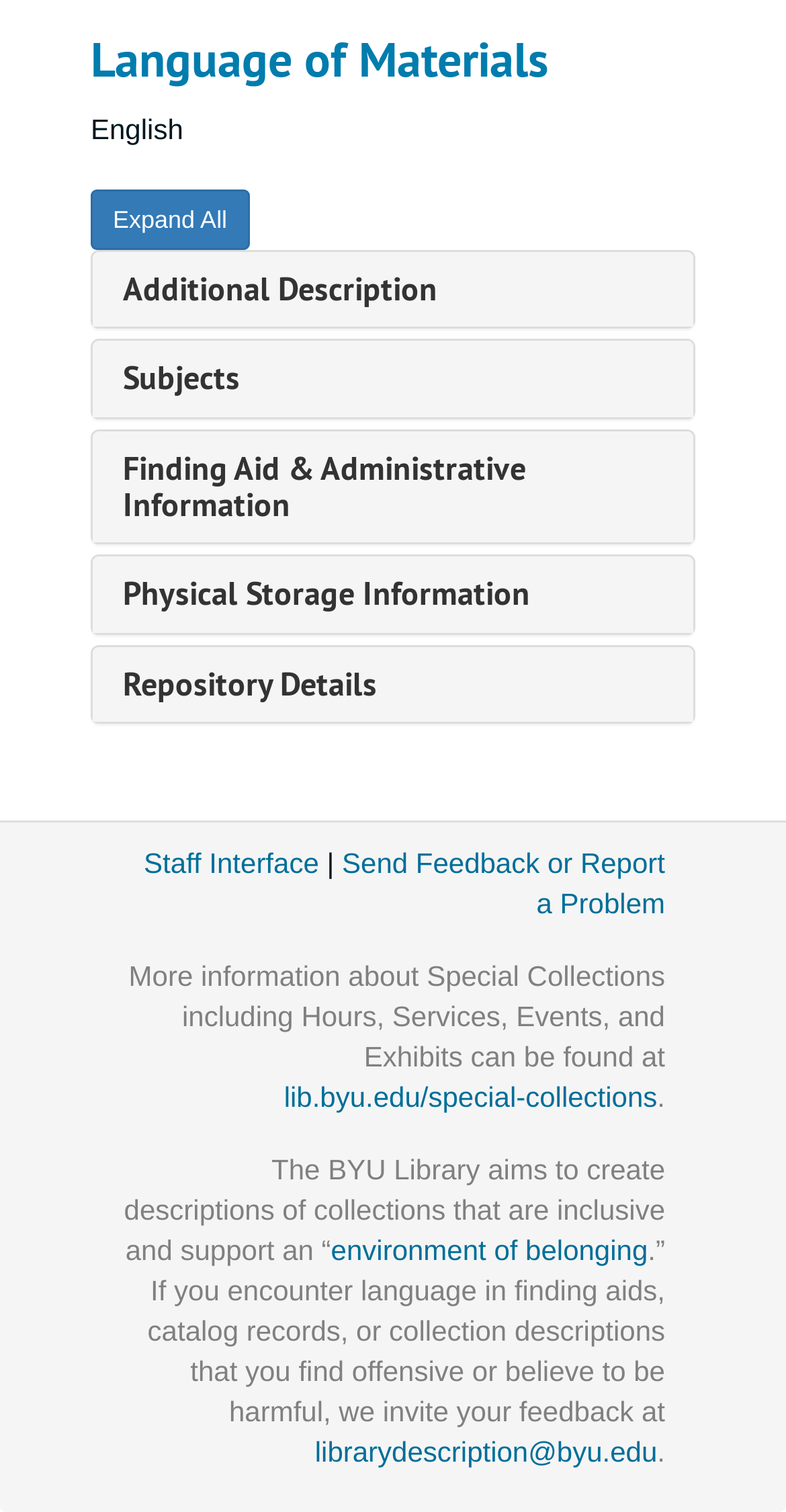Could you provide the bounding box coordinates for the portion of the screen to click to complete this instruction: "Go to staff interface"?

[0.183, 0.561, 0.406, 0.582]